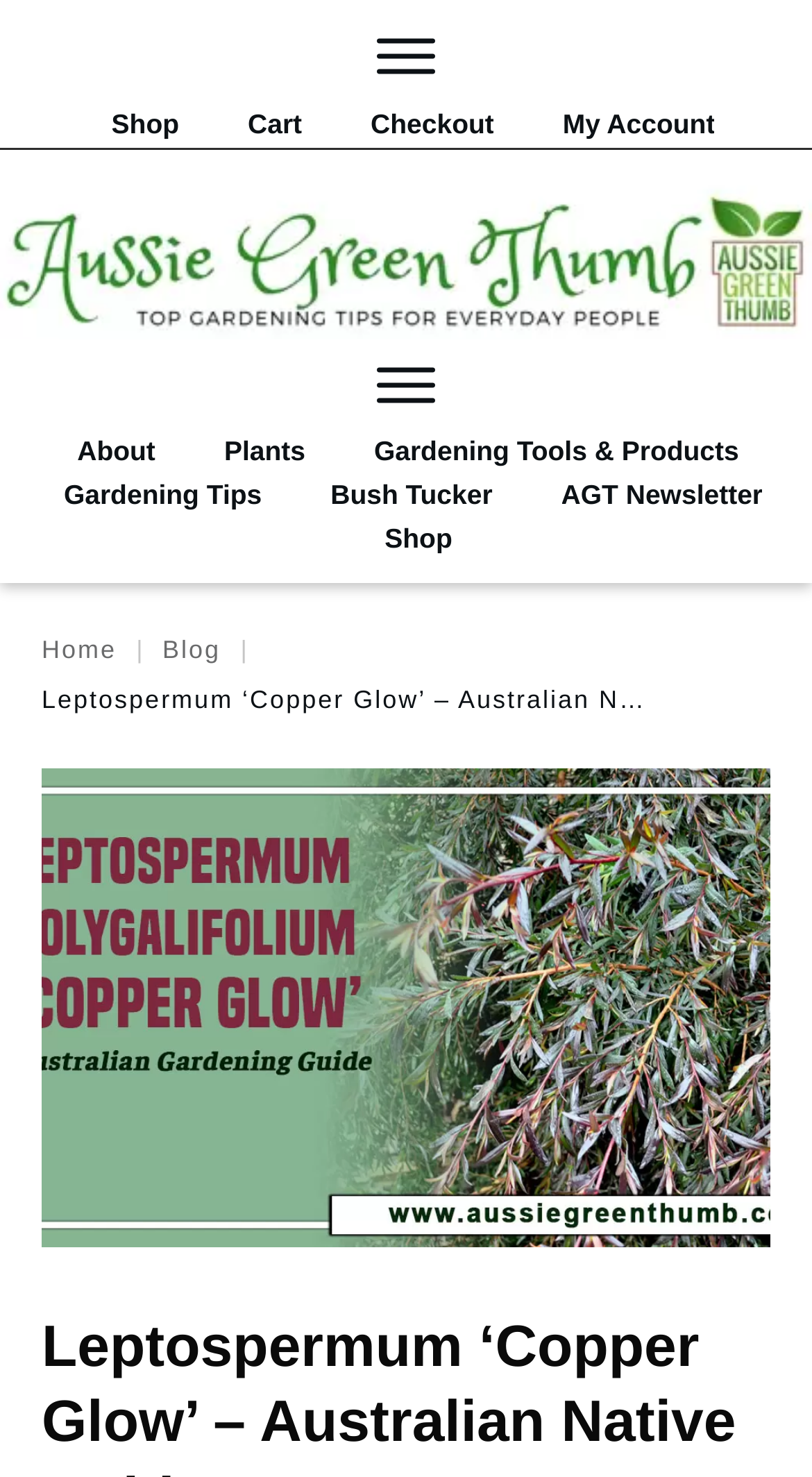Summarize the webpage with intricate details.

This webpage is about Leptospermum 'Copper Glow', a type of tea tree with bronze-green foliage and white flowers in spring. At the top of the page, there is a navigation menu with links to "Shop", "Cart", "Checkout", and "My Account" aligned horizontally. Below this menu, there is a larger link to "Aussie Green Thumb", which is accompanied by an image. 

On the left side of the page, there is a vertical menu with links to "About", "Plants", "Gardening Tools & Products", "Gardening Tips", "Bush Tucker", and "AGT Newsletter". On the right side of the page, there is an image. 

Further down, there is another navigation menu with links to "Home", "Blog", and "Shop", separated by a vertical line. Below this menu, there is a title "Leptospermum ‘Copper Glow’ – Australian Native Guide" that spans almost the entire width of the page.